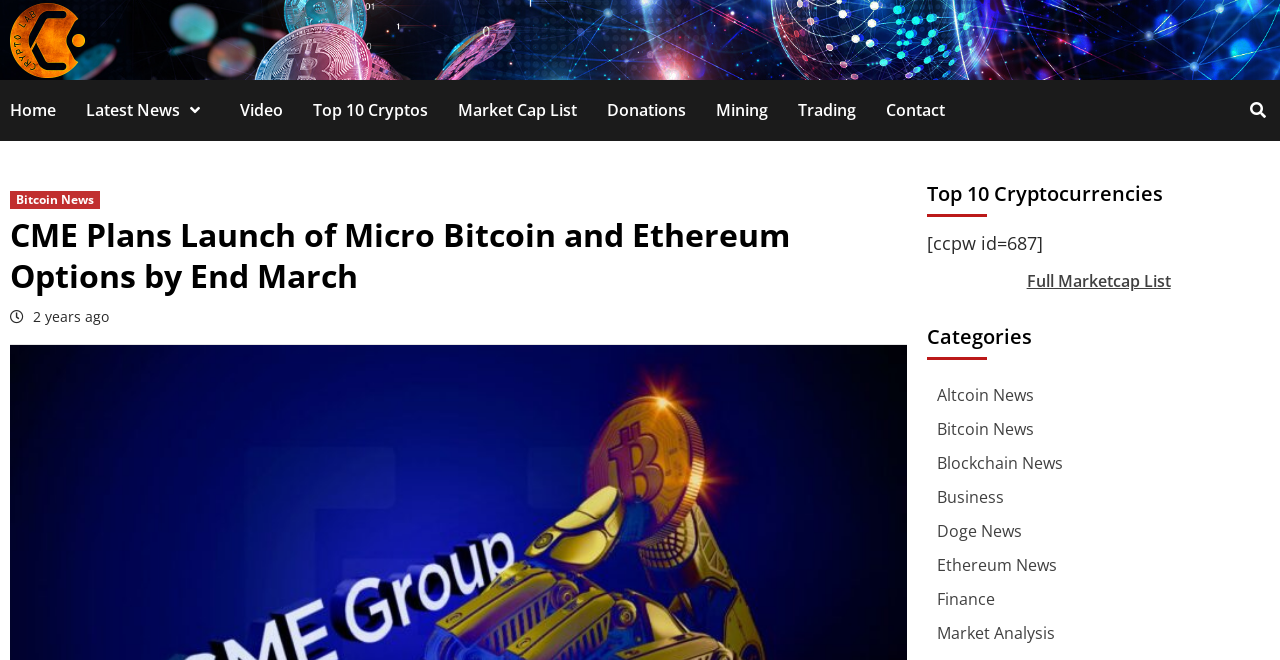Can you identify and provide the main heading of the webpage?

CME Plans Launch of Micro Bitcoin and Ethereum Options by End March